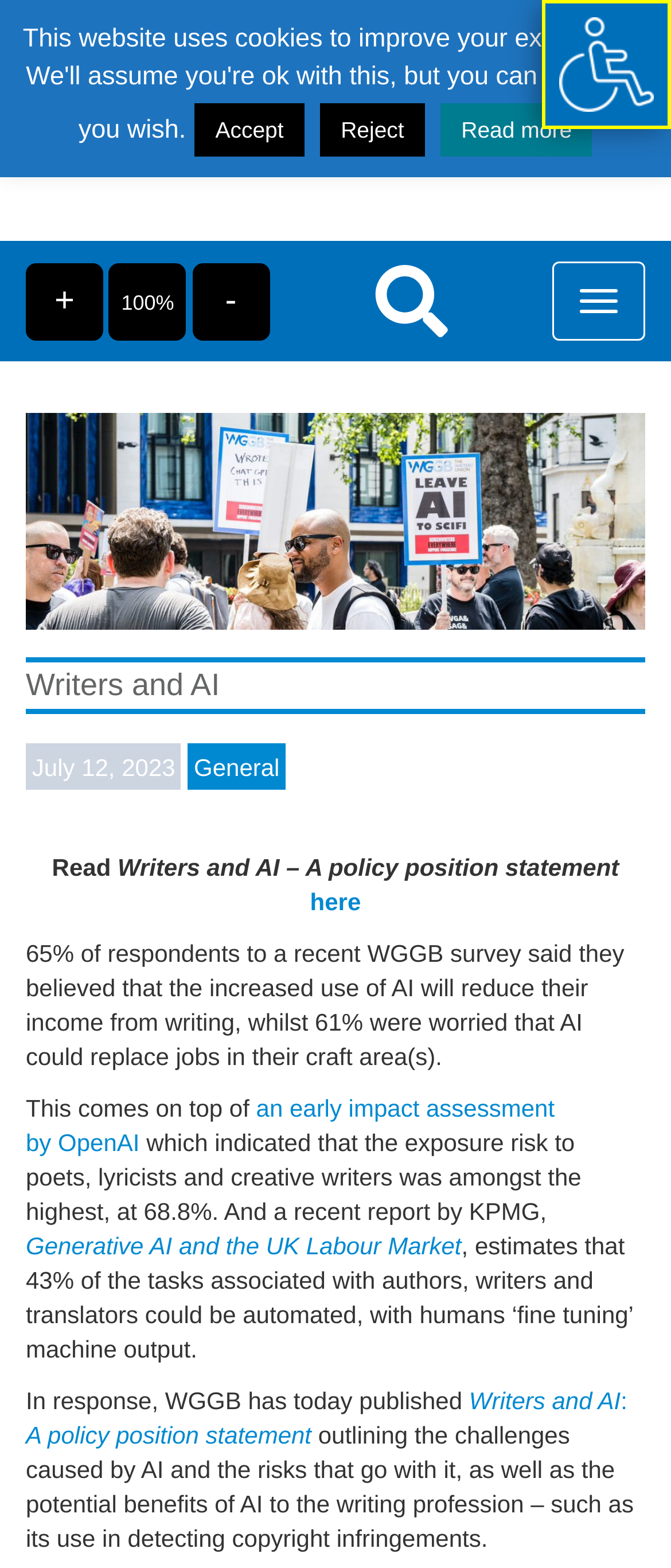Using the description: "Read more", determine the UI element's bounding box coordinates. Ensure the coordinates are in the format of four float numbers between 0 and 1, i.e., [left, top, right, bottom].

[0.657, 0.066, 0.883, 0.1]